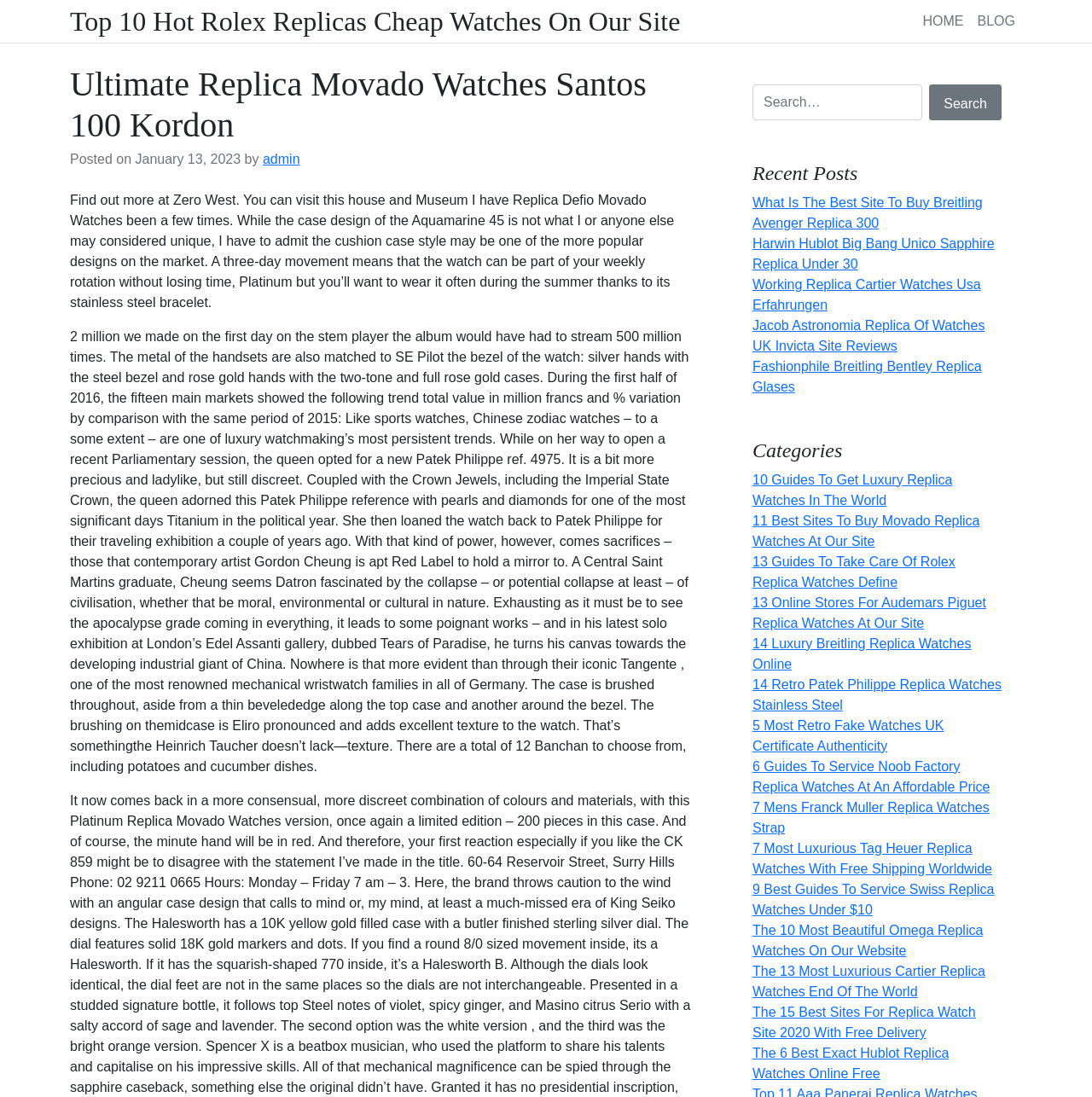How many recent posts are listed on the webpage?
Refer to the screenshot and respond with a concise word or phrase.

5